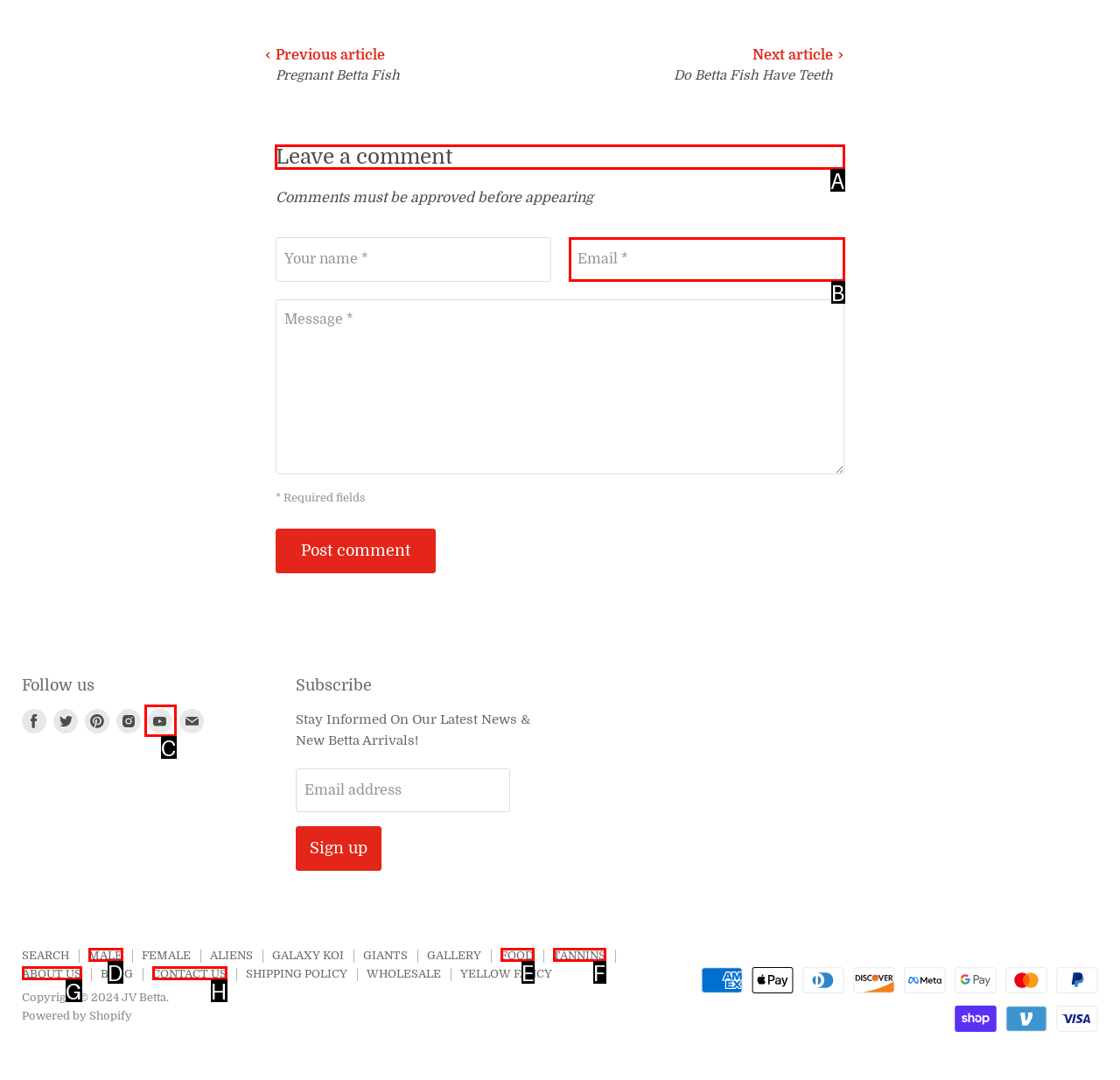To complete the instruction: Leave a comment, which HTML element should be clicked?
Respond with the option's letter from the provided choices.

A